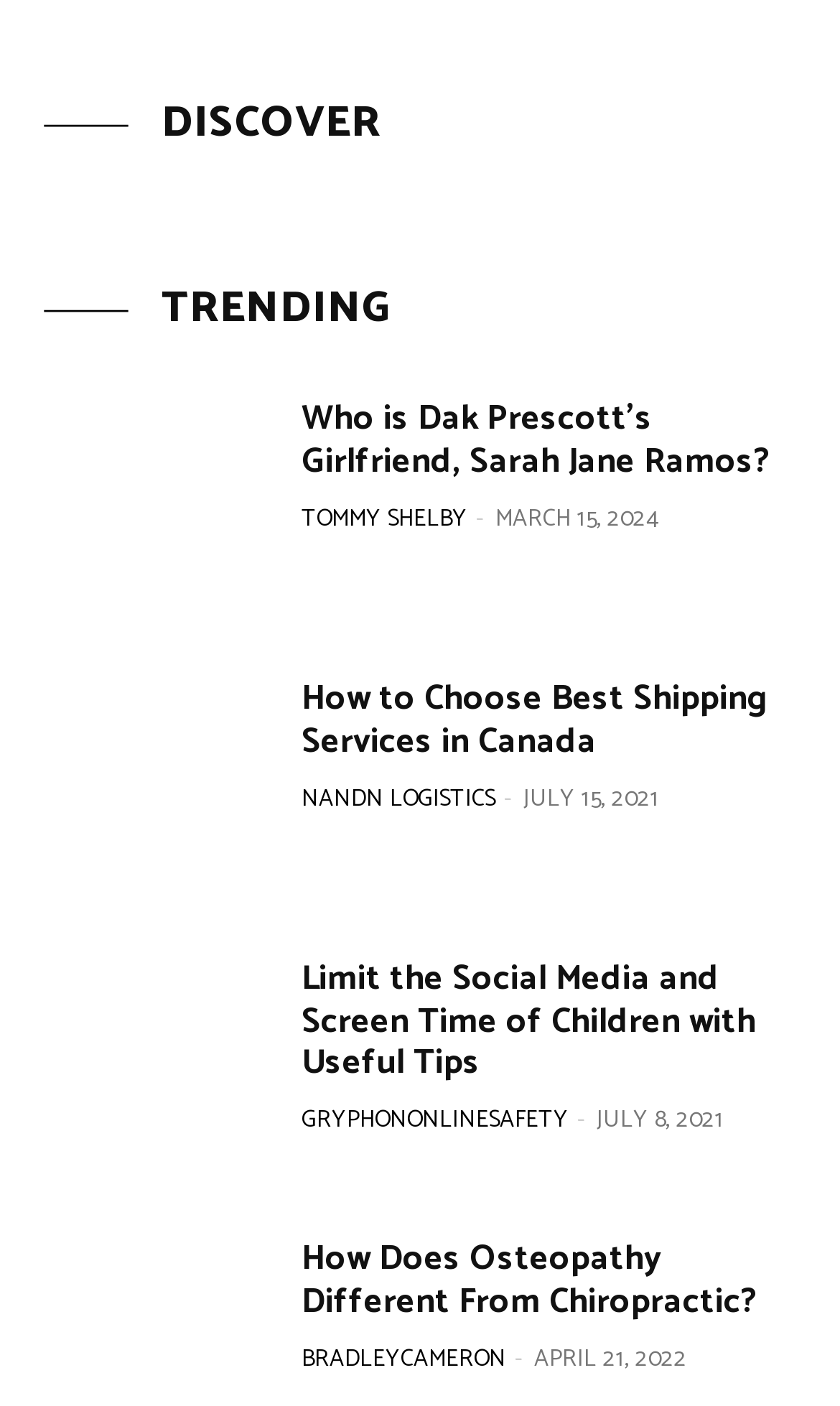Determine the bounding box coordinates of the region I should click to achieve the following instruction: "Read the article about choosing the best shipping services in Canada". Ensure the bounding box coordinates are four float numbers between 0 and 1, i.e., [left, top, right, bottom].

[0.051, 0.476, 0.321, 0.636]